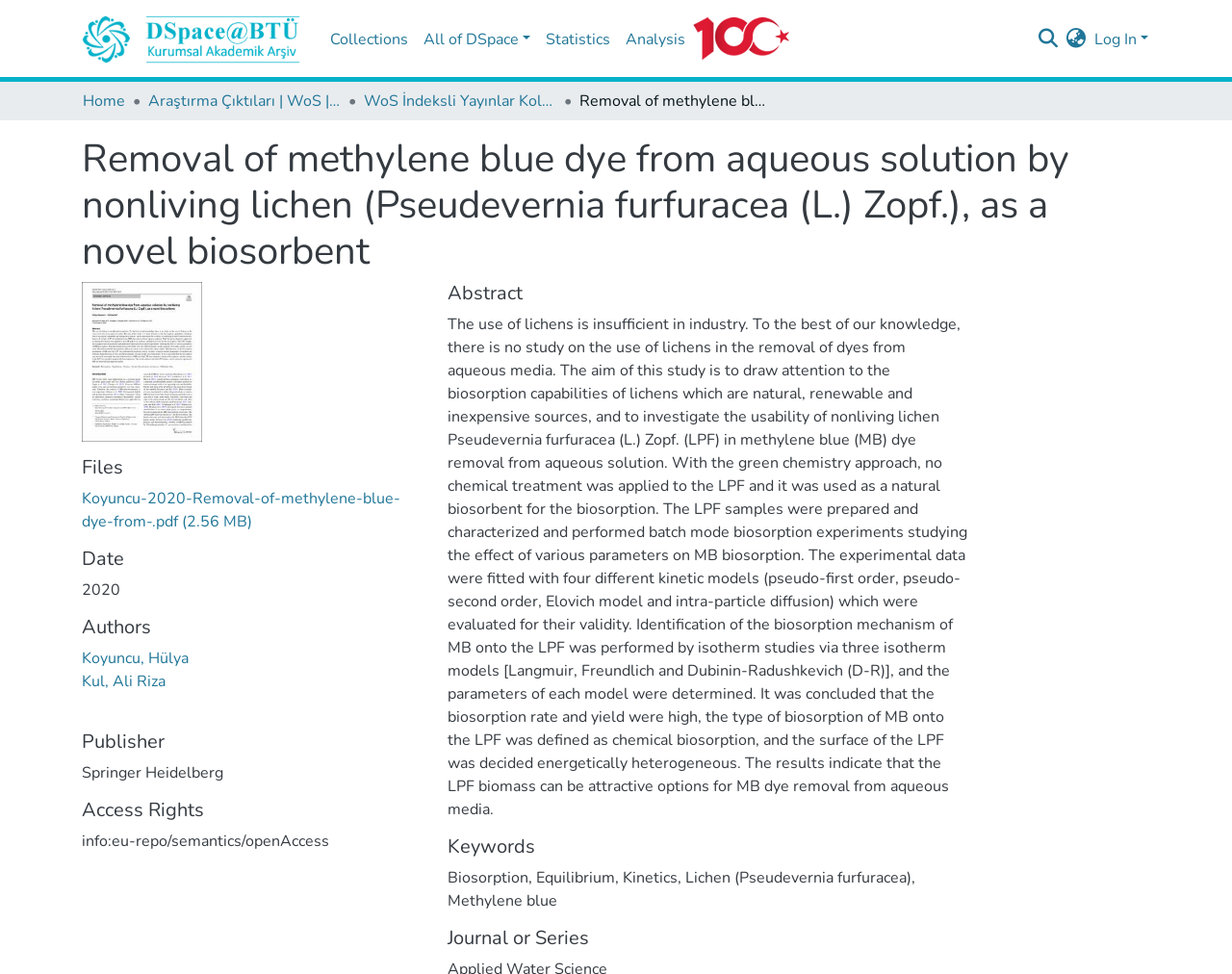What is the purpose of the study?
Please give a detailed and elaborate answer to the question based on the image.

The answer can be found in the abstract section of the webpage, where it is mentioned that the aim of the study is to draw attention to the biosorption capabilities of lichens and to investigate the usability of nonliving lichen Pseudevernia furfuracea (L.) Zopf. (LPF) in methylene blue (MB) dye removal from aqueous solution.